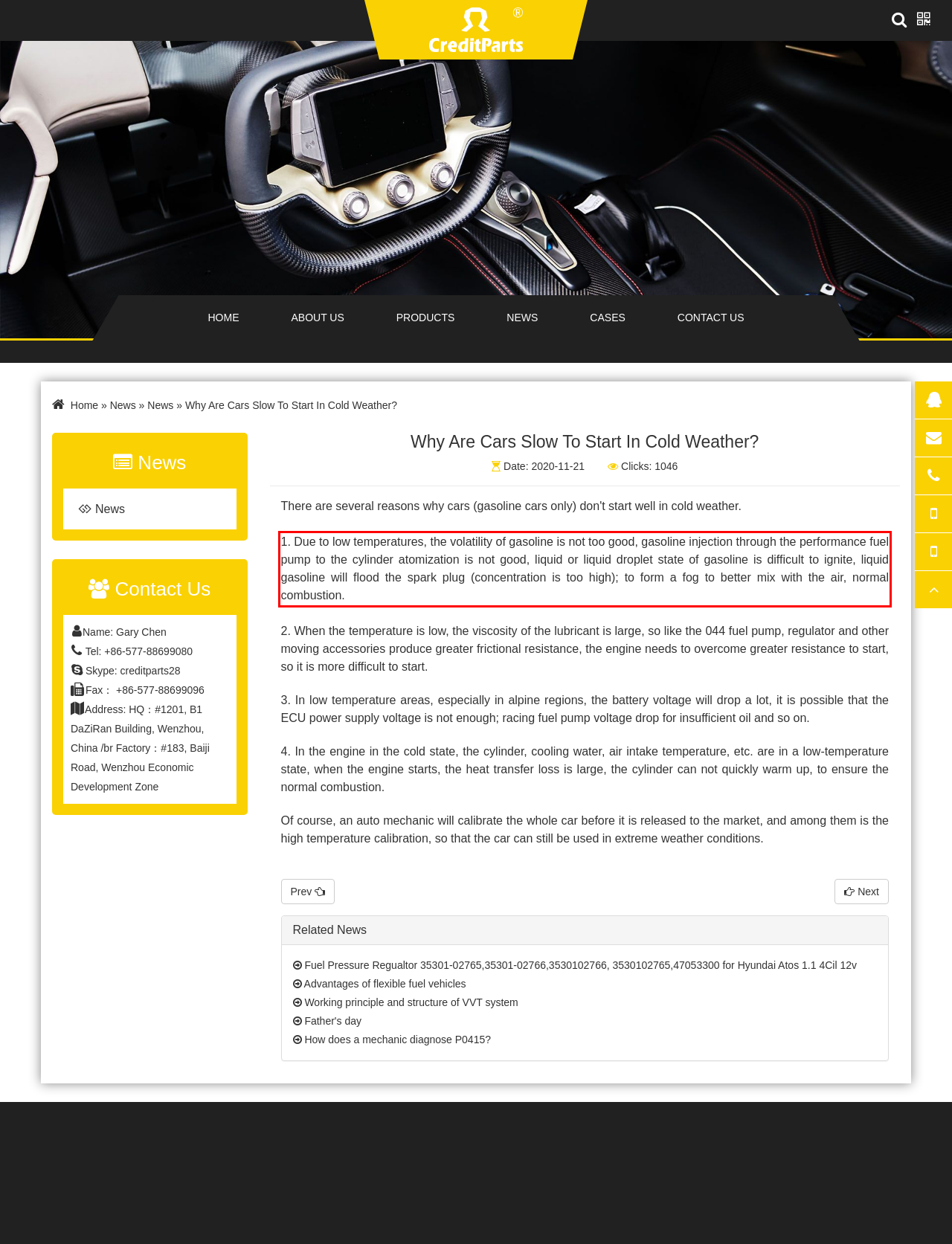Given a screenshot of a webpage with a red bounding box, extract the text content from the UI element inside the red bounding box.

1. Due to low temperatures, the volatility of gasoline is not too good, gasoline injection through the performance fuel pump to the cylinder atomization is not good, liquid or liquid droplet state of gasoline is difficult to ignite, liquid gasoline will flood the spark plug (concentration is too high); to form a fog to better mix with the air, normal combustion.